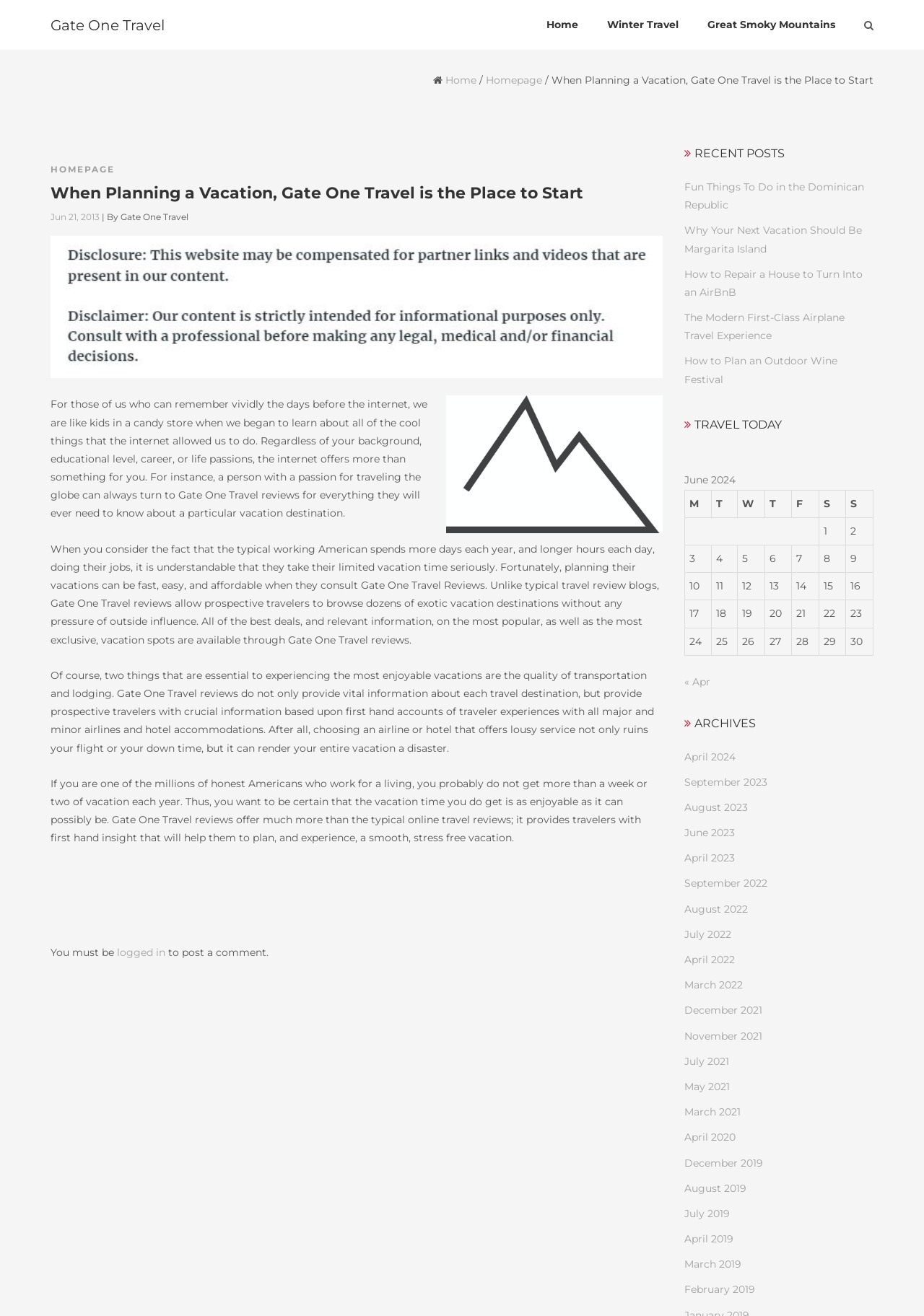Determine the coordinates of the bounding box for the clickable area needed to execute this instruction: "view the 'TRAVEL TODAY' calendar".

[0.74, 0.318, 0.945, 0.328]